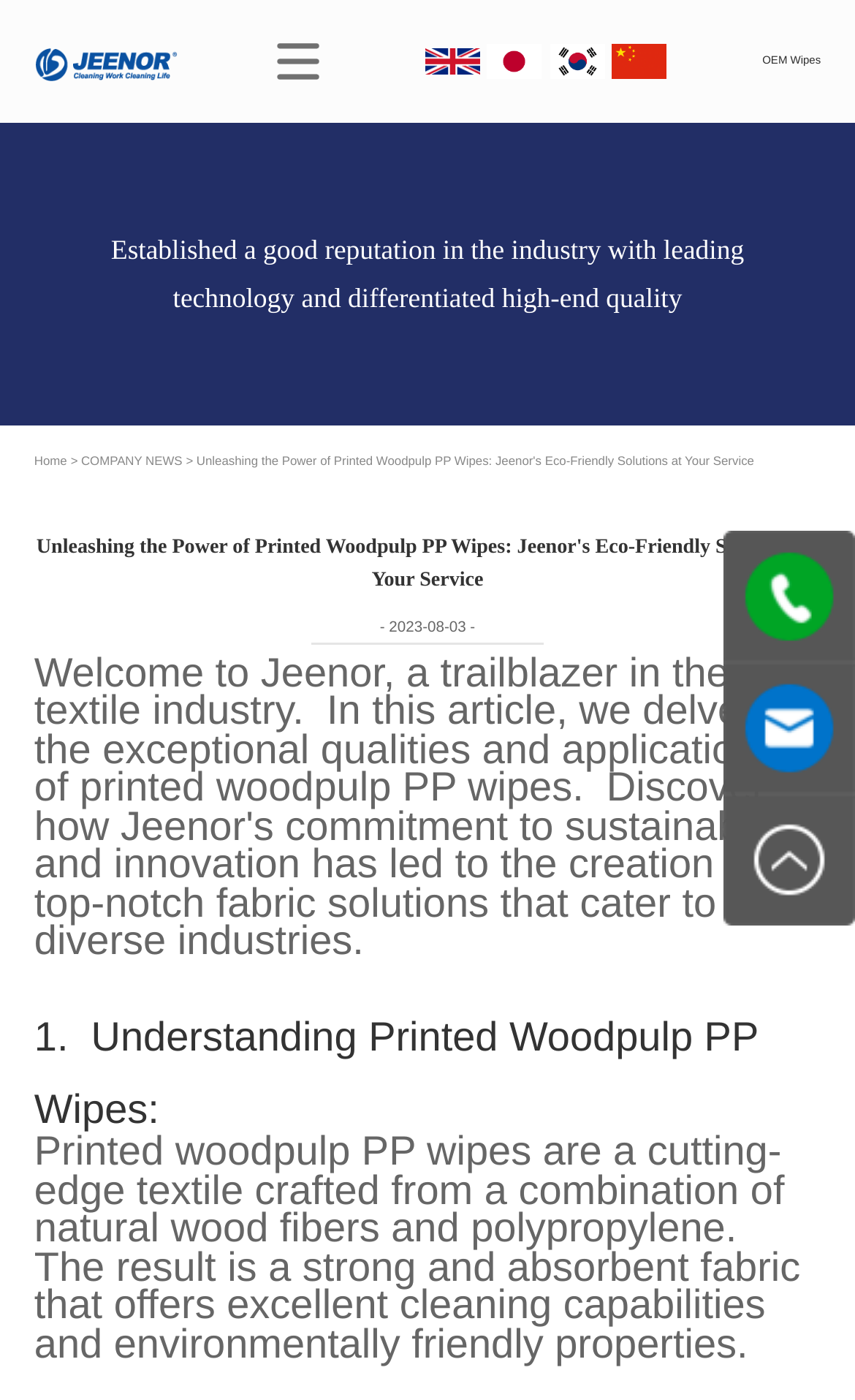What is the date of the latest article? Look at the image and give a one-word or short phrase answer.

2023-08-03